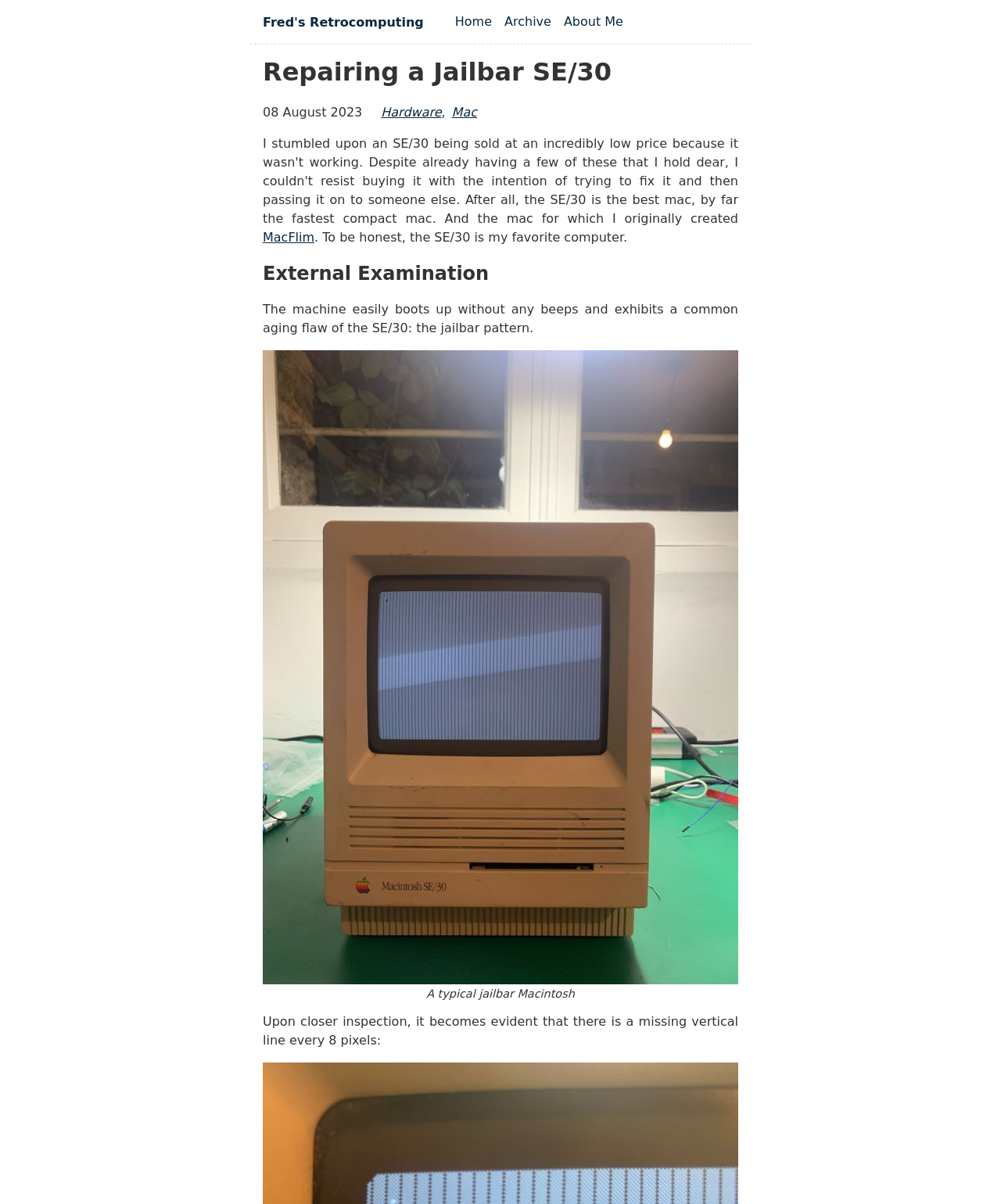Respond to the following question with a brief word or phrase:
What is the interval of missing vertical lines?

every 8 pixels